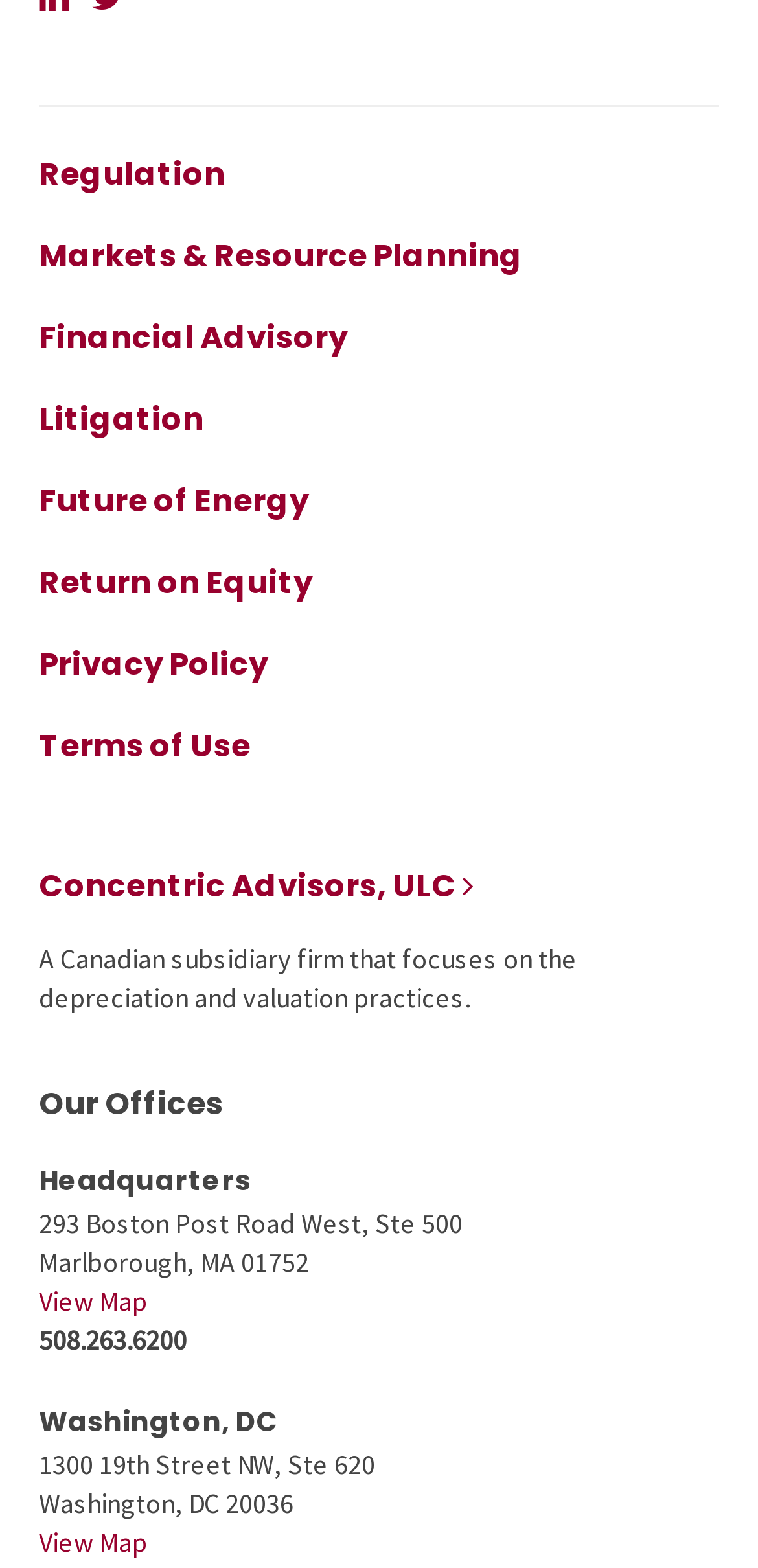Could you determine the bounding box coordinates of the clickable element to complete the instruction: "Click on Privacy Policy"? Provide the coordinates as four float numbers between 0 and 1, i.e., [left, top, right, bottom].

[0.051, 0.409, 0.354, 0.438]